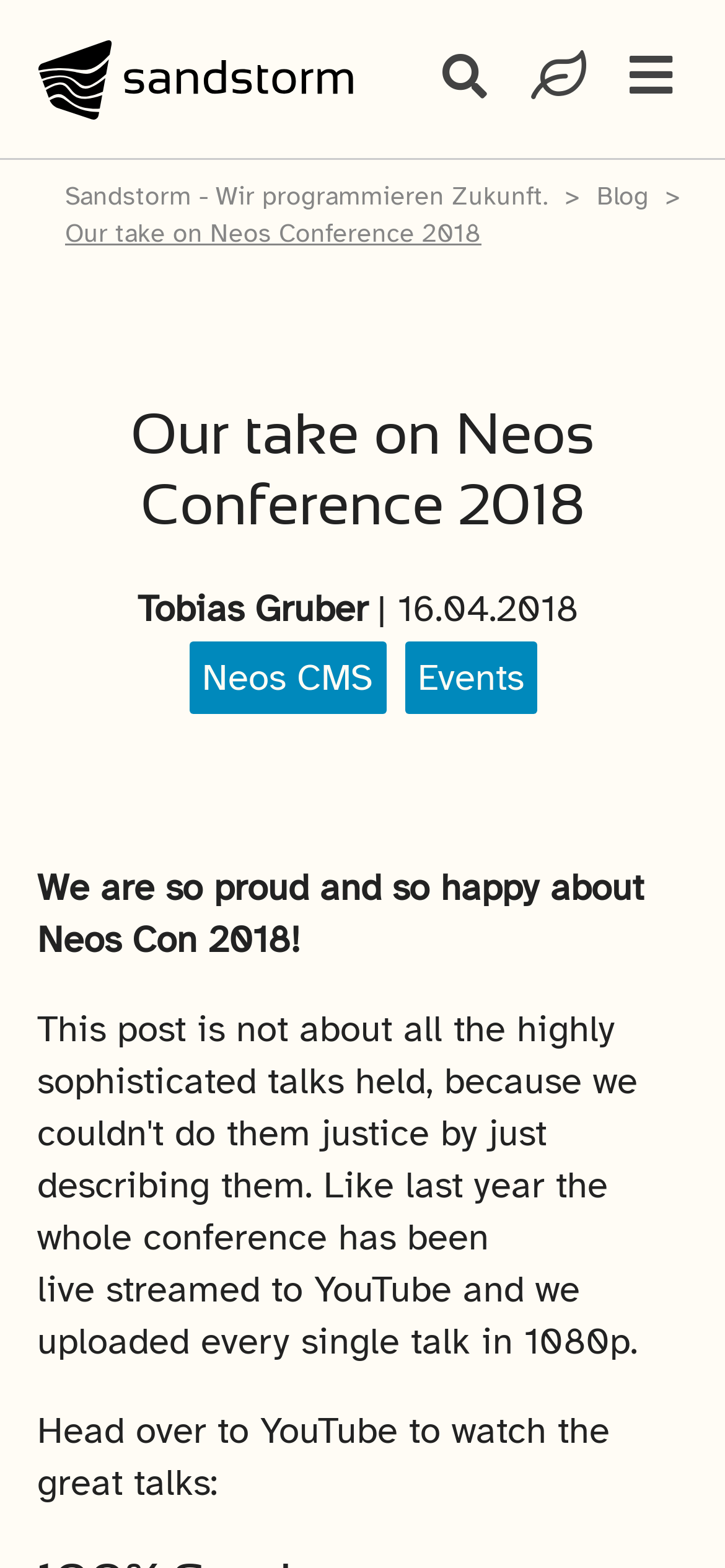What is suggested to be watched on YouTube?
Give a detailed and exhaustive answer to the question.

The suggestion to watch something on YouTube can be determined by reading the text at the bottom of the webpage, which says 'Head over to YouTube to watch the great talks:', implying that the great talks from the Neos Conference 2018 are available to watch on YouTube.